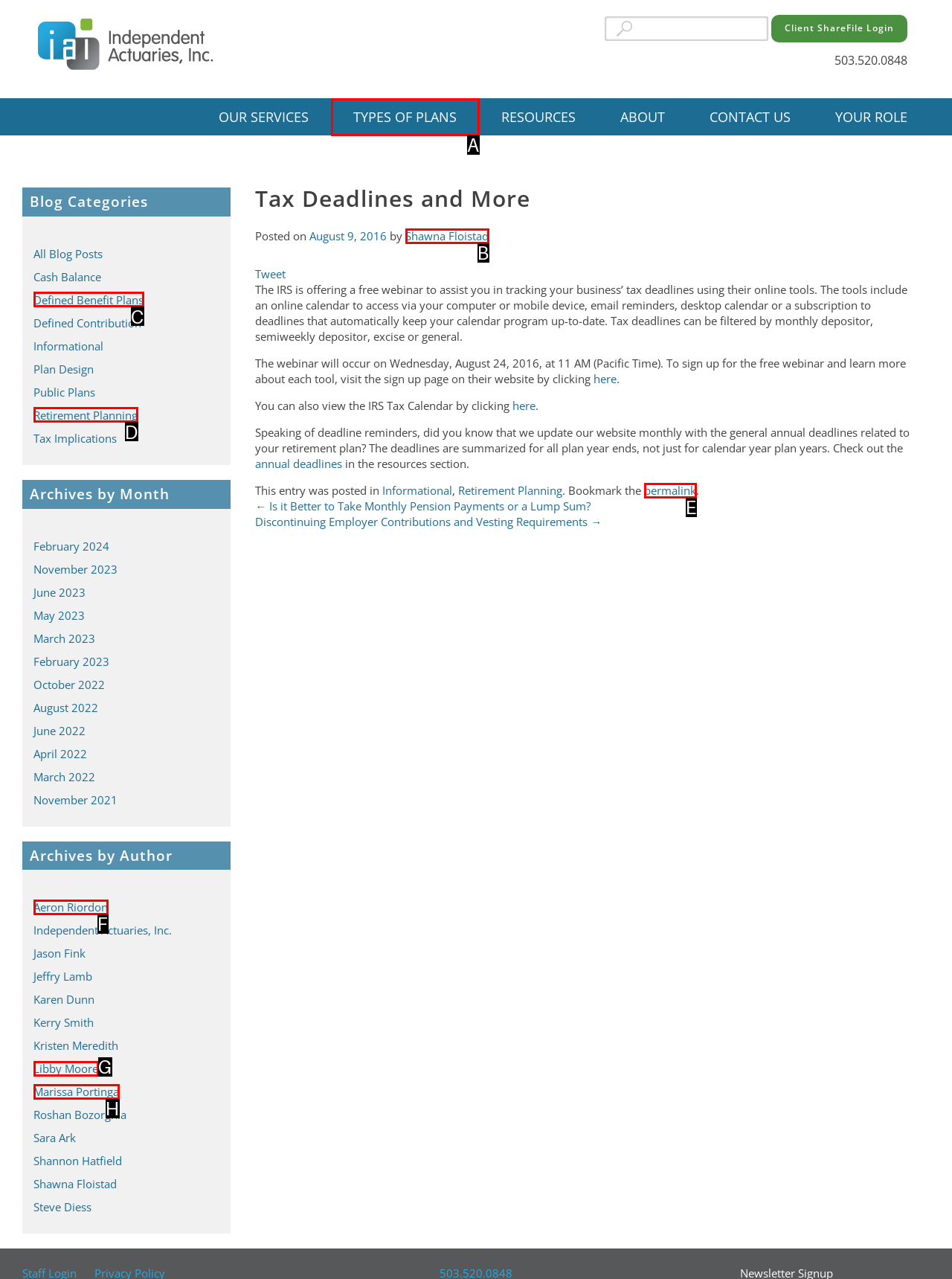Refer to the description: permalink and choose the option that best fits. Provide the letter of that option directly from the options.

E